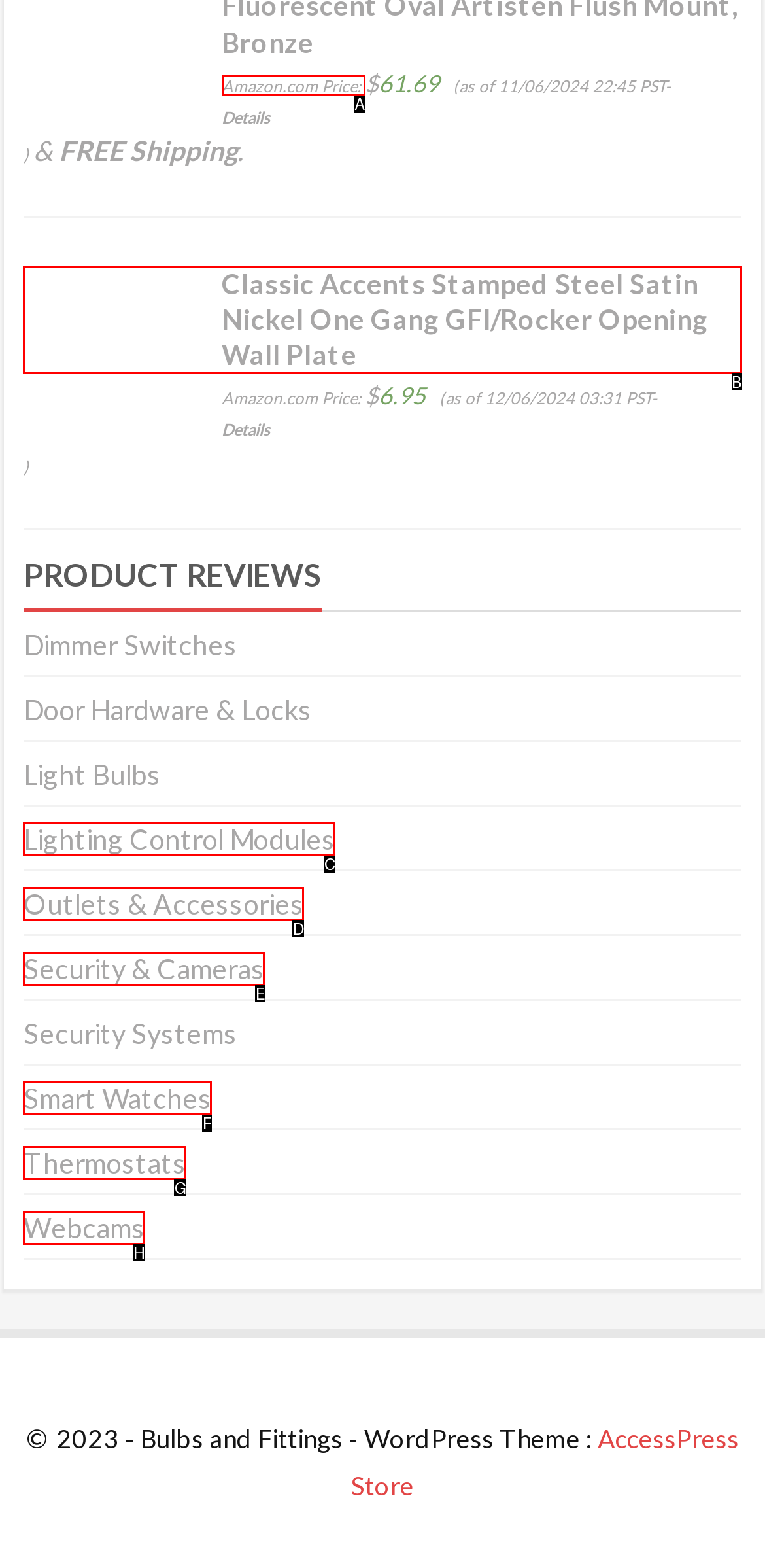Select the letter of the element you need to click to complete this task: Check product price
Answer using the letter from the specified choices.

A